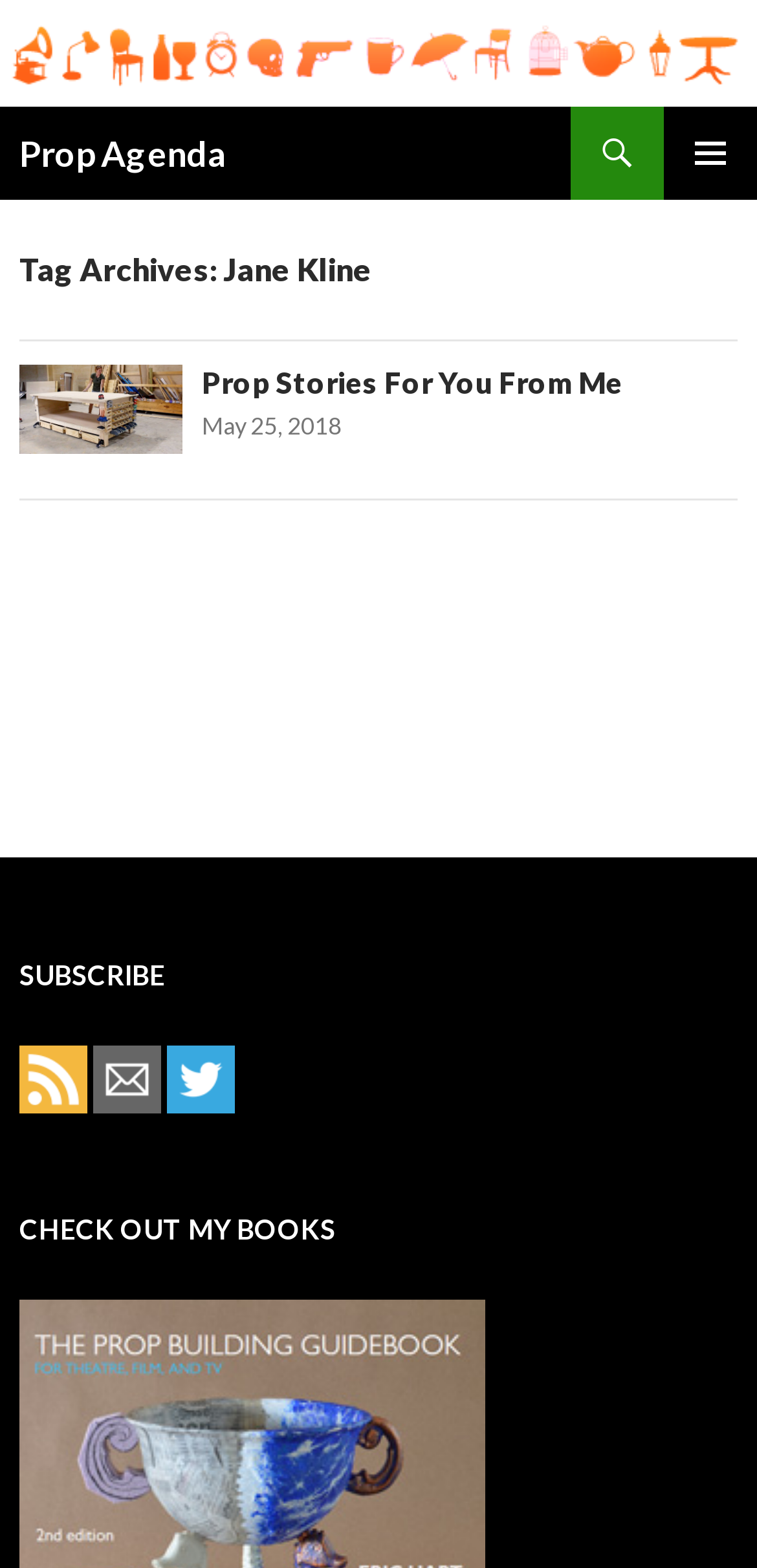What is the title of the current page?
Use the screenshot to answer the question with a single word or phrase.

Prop Agenda